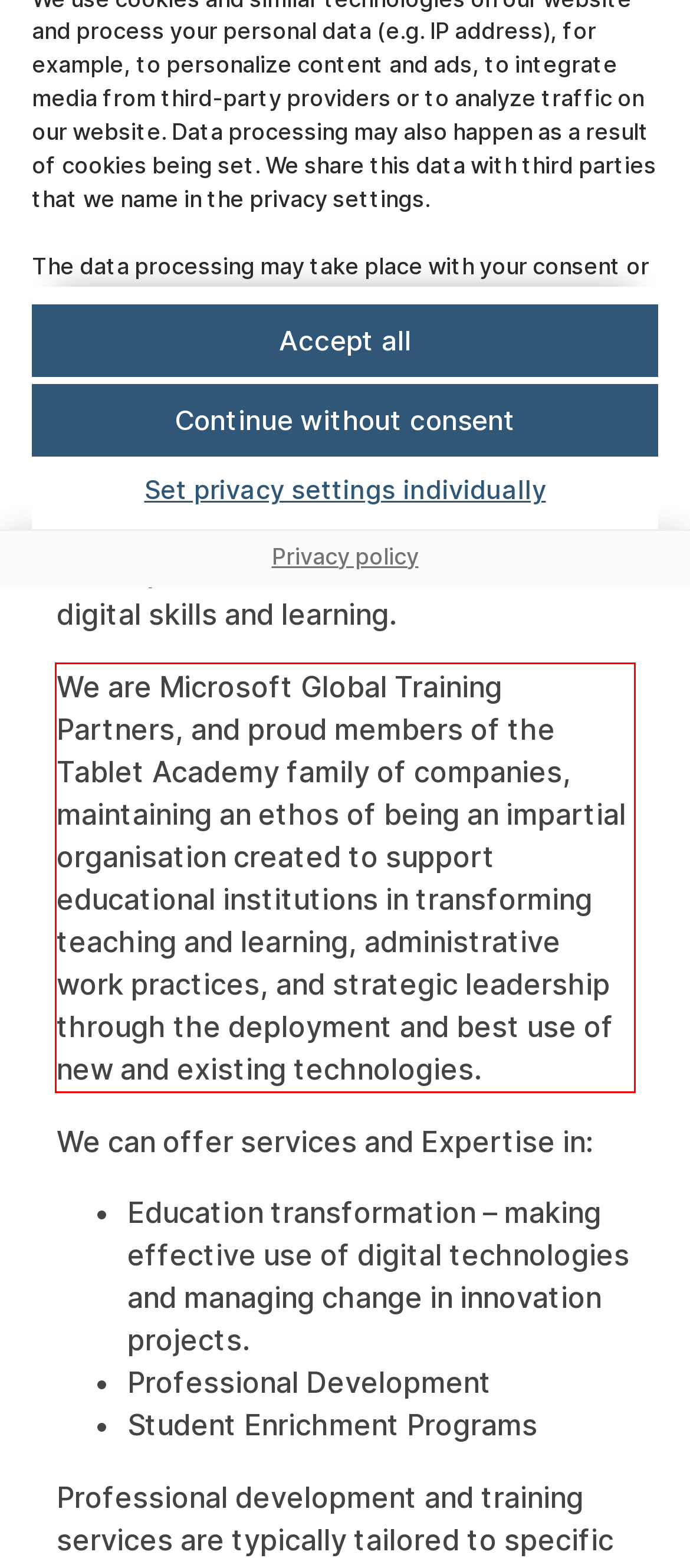Analyze the webpage screenshot and use OCR to recognize the text content in the red bounding box.

We are Microsoft Global Training Partners, and proud members of the Tablet Academy family of companies, maintaining an ethos of being an impartial organisation created to support educational institutions in transforming teaching and learning, administrative work practices, and strategic leadership through the deployment and best use of new and existing technologies.